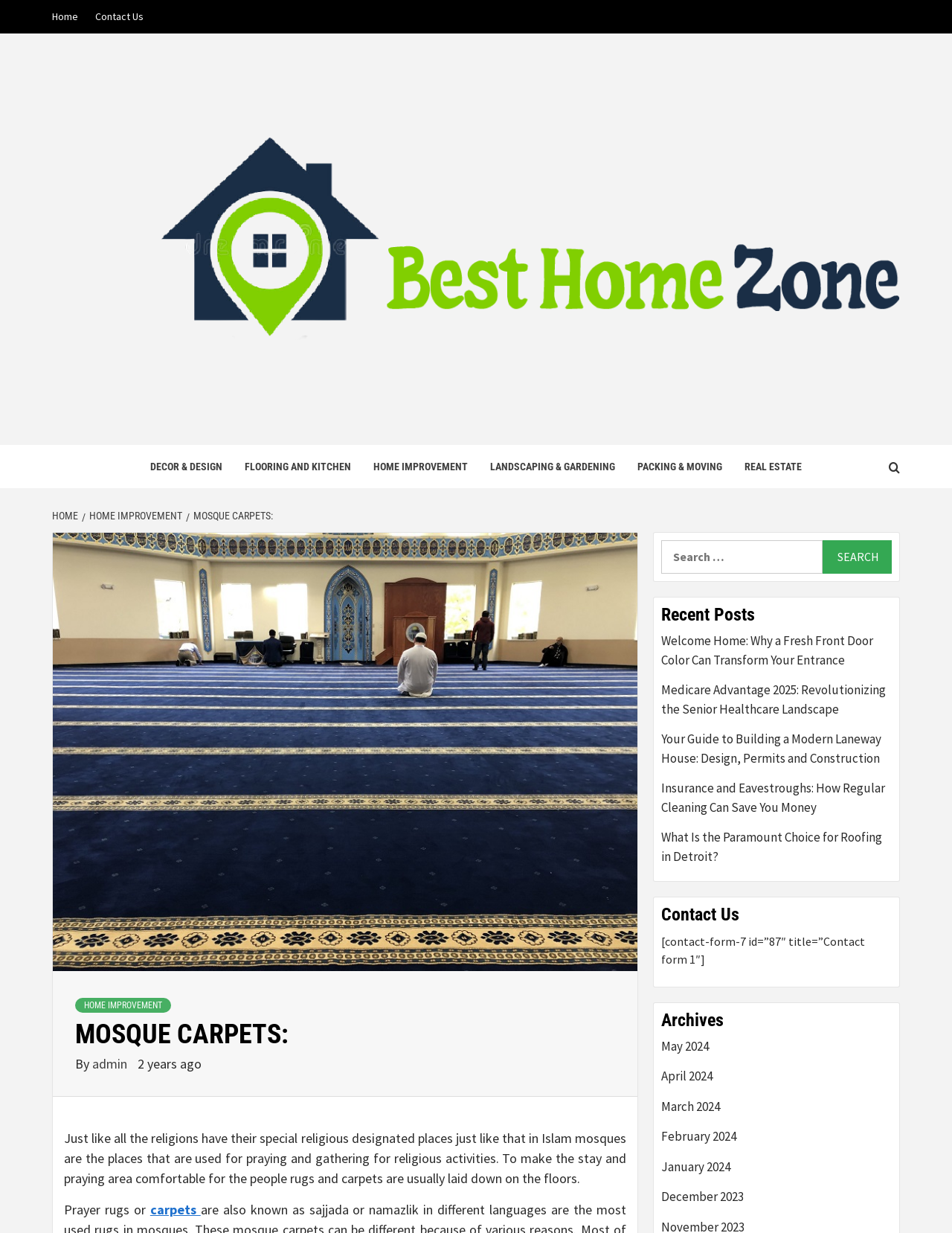Can you provide the bounding box coordinates for the element that should be clicked to implement the instruction: "Search for something"?

[0.695, 0.438, 0.937, 0.465]